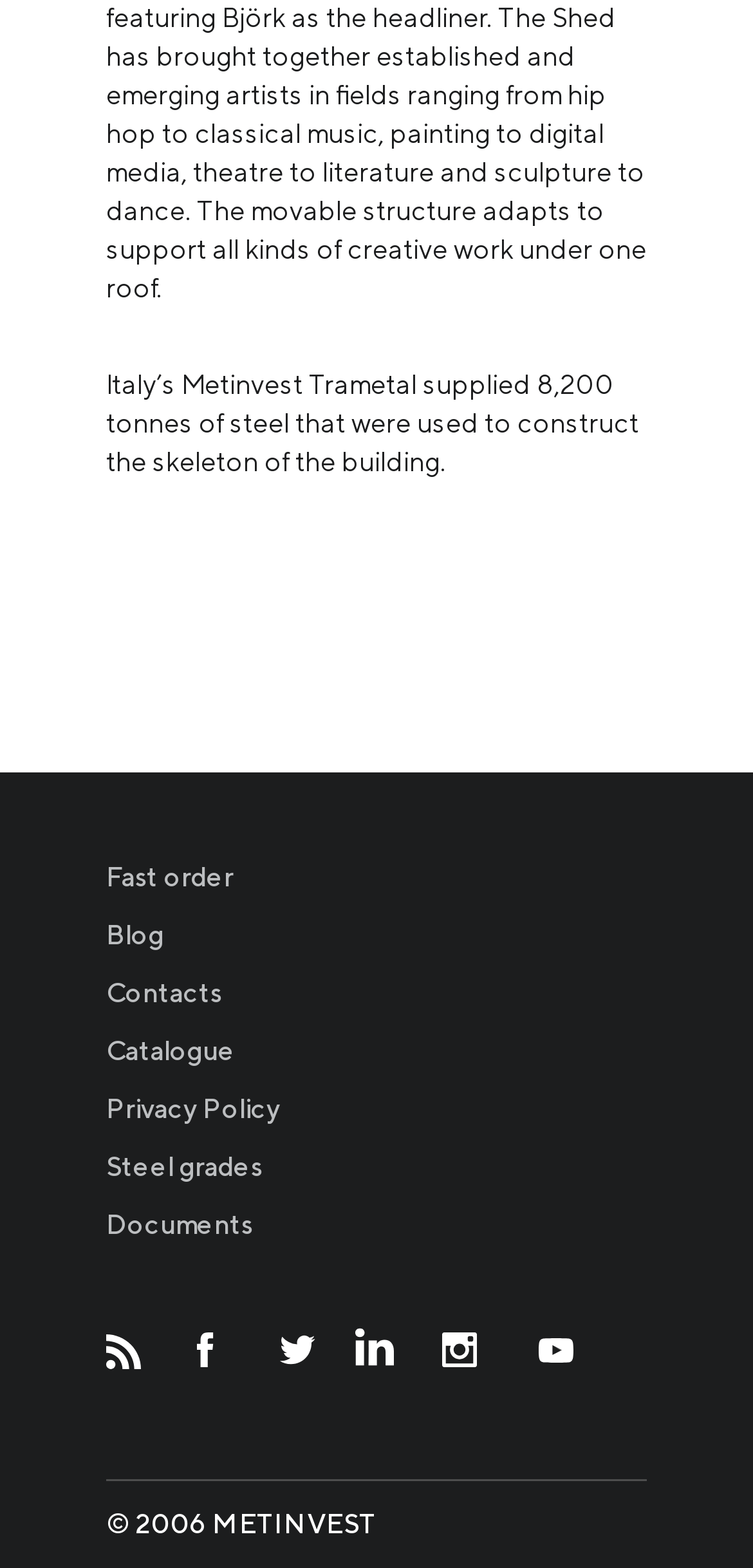Using the provided description linkedin, find the bounding box coordinates for the UI element. Provide the coordinates in (top-left x, top-left y, bottom-right x, bottom-right y) format, ensuring all values are between 0 and 1.

[0.472, 0.839, 0.524, 0.881]